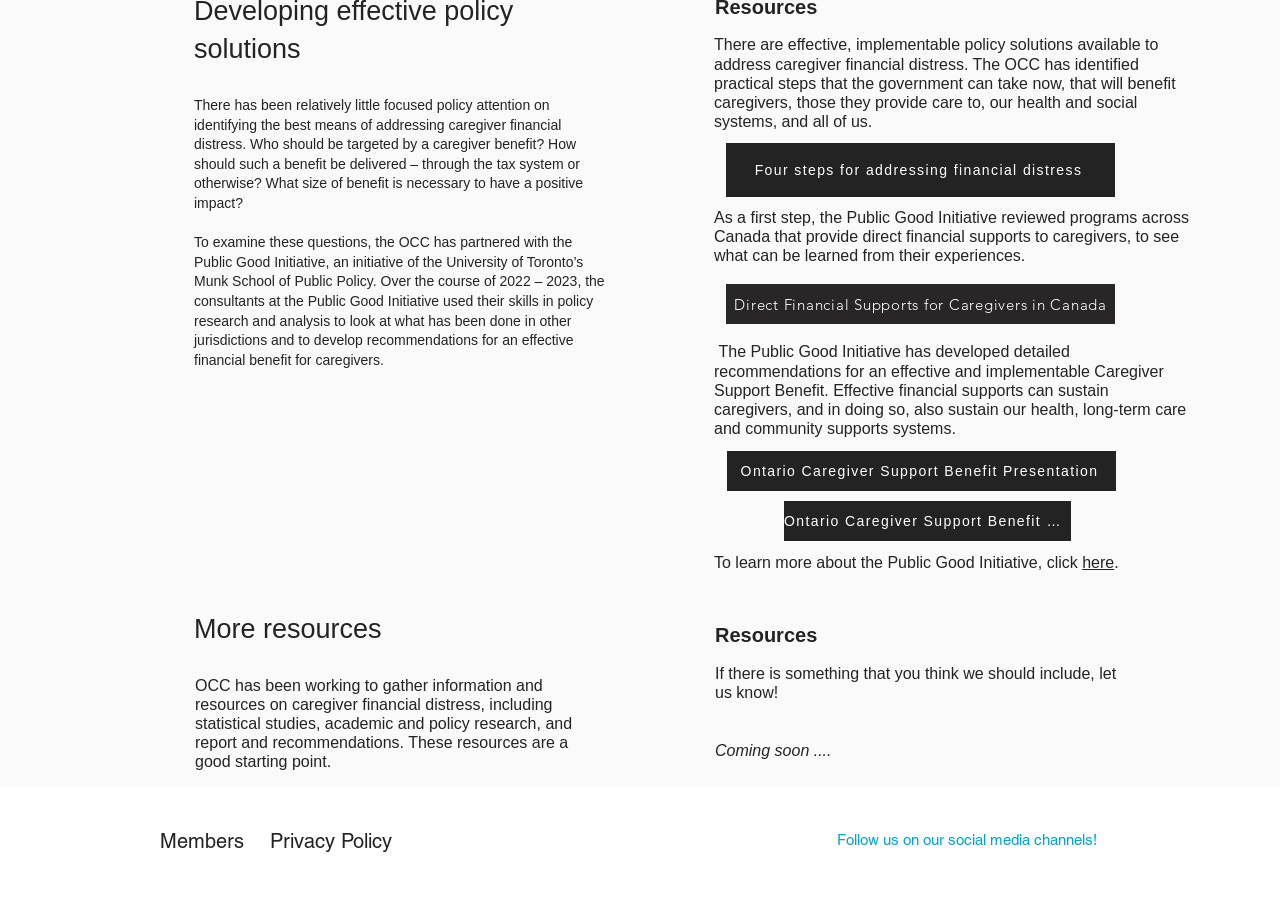Carefully observe the image and respond to the question with a detailed answer:
What is the purpose of the Caregiver Support Benefit?

The purpose of the Caregiver Support Benefit is to sustain caregivers, which is mentioned in the static text element that discusses the development of detailed recommendations for an effective and implementable Caregiver Support Benefit.